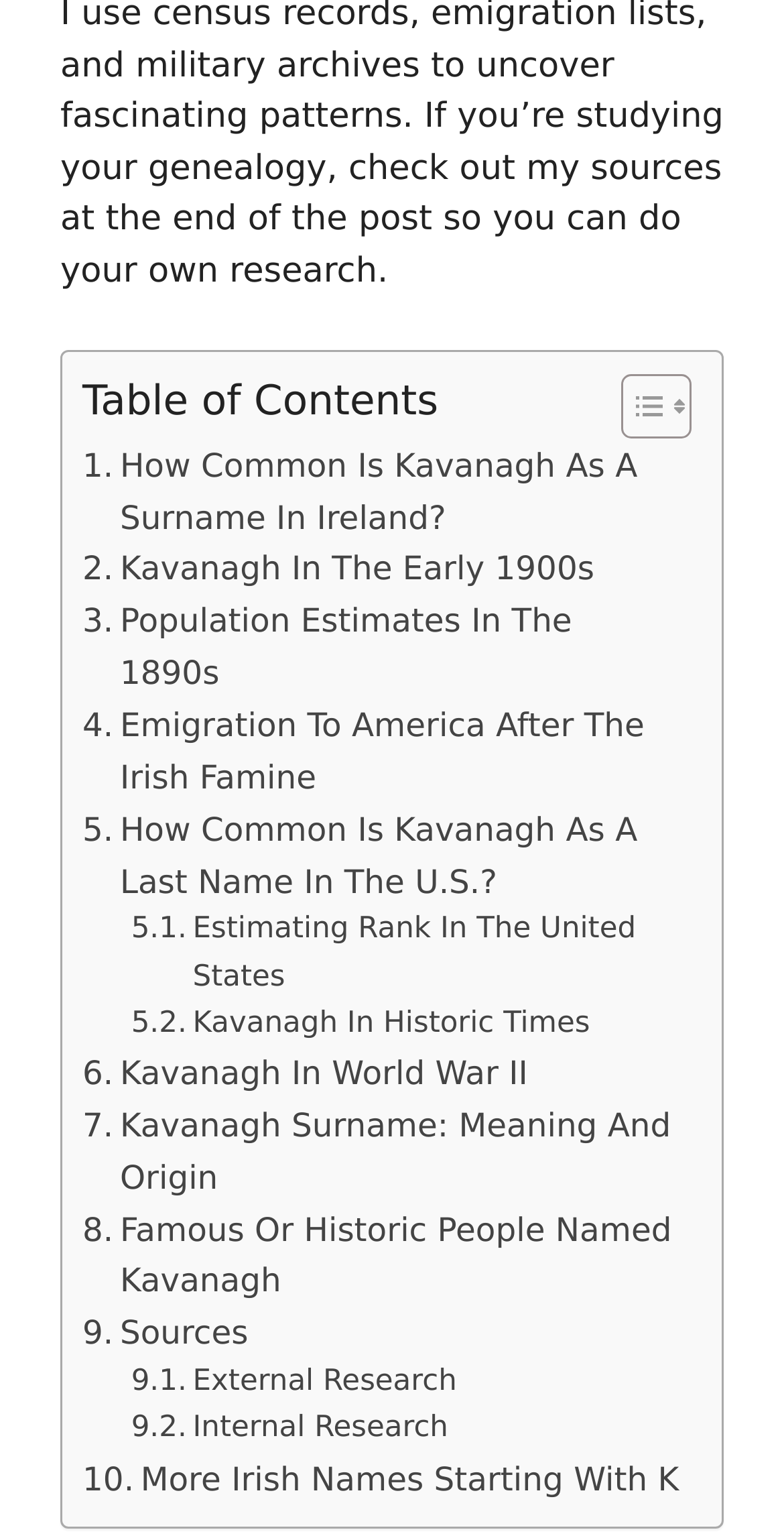Use a single word or phrase to answer this question: 
What is the purpose of the toggle button?

Toggle Table of Content